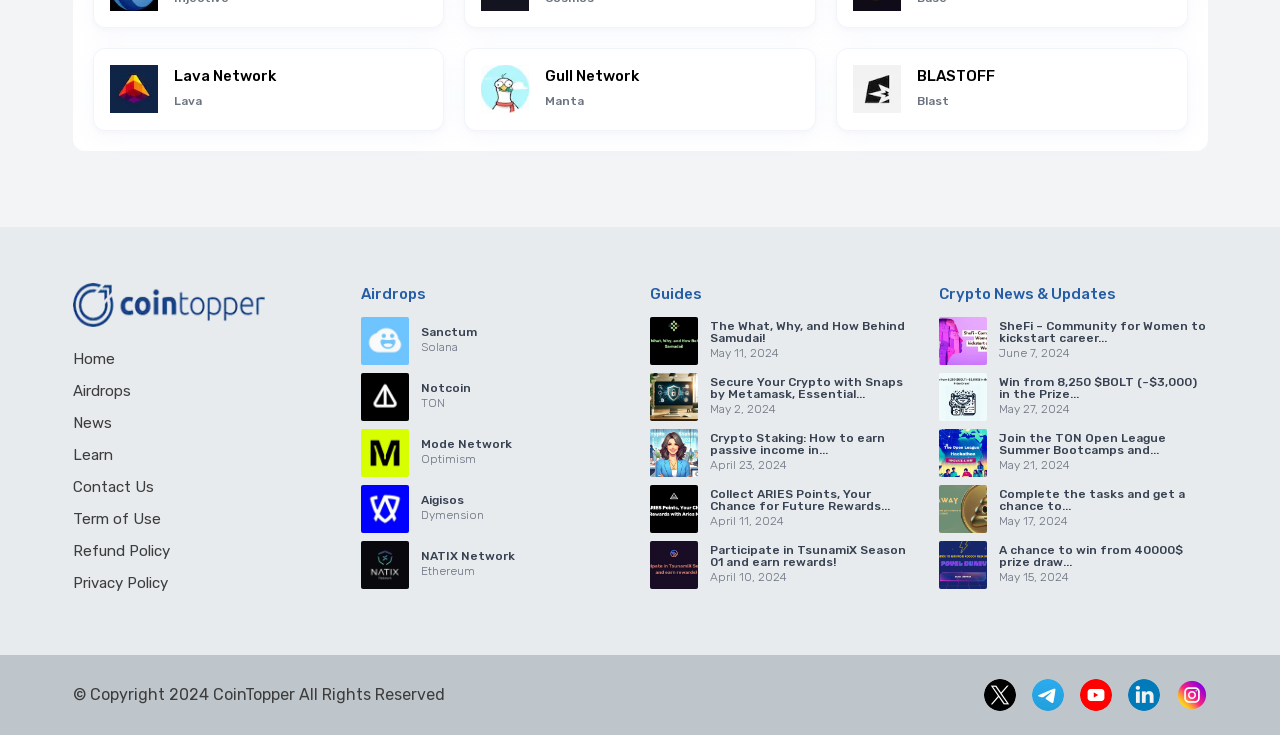What social media platforms are available for contact?
Give a detailed explanation using the information visible in the image.

At the bottom of the webpage, I found links to various social media platforms, including Twitter, Telegram, YouTube, LinkedIn, and Instagram. These links suggest that users can contact the website through these social media platforms.